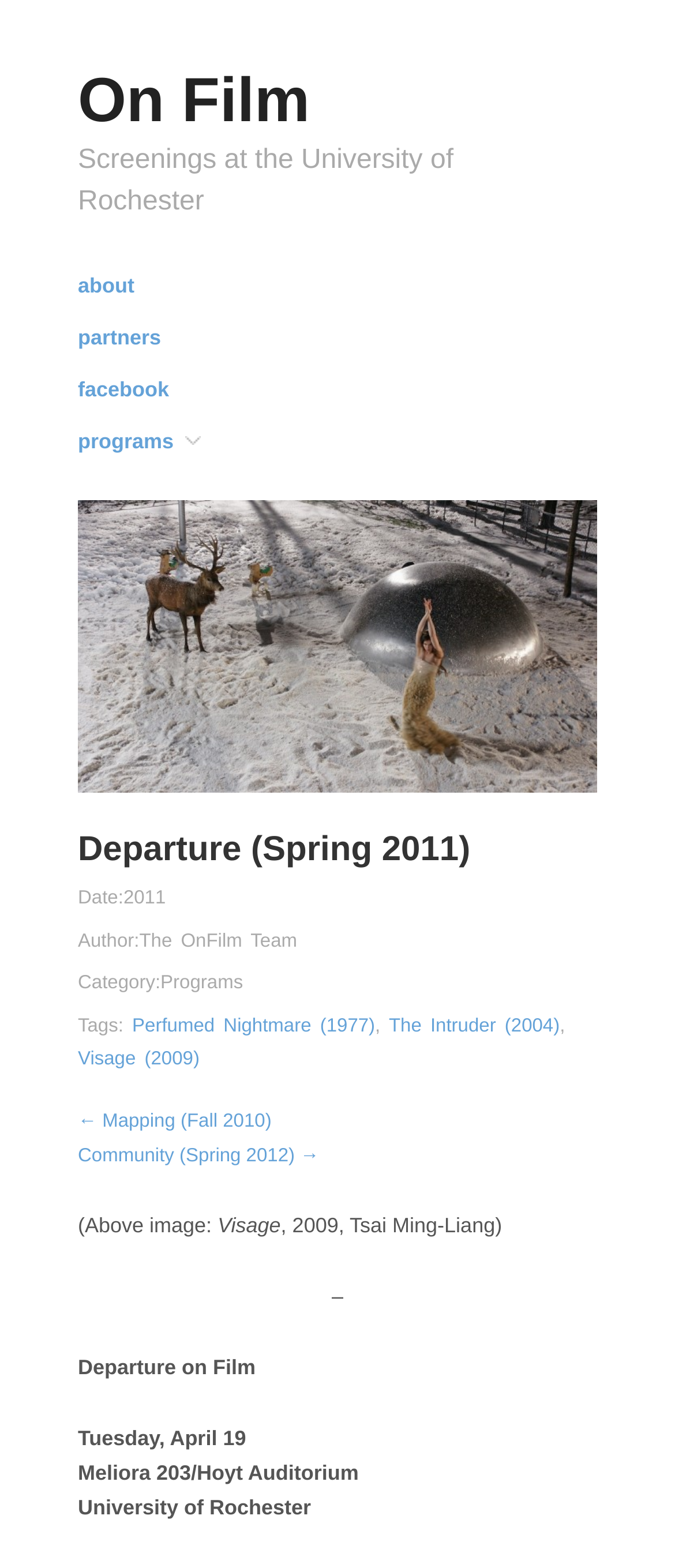What is the date of the screening?
Provide a fully detailed and comprehensive answer to the question.

The date of the screening can be found at the bottom of the webpage, which is stated as 'Tuesday, April 19'.